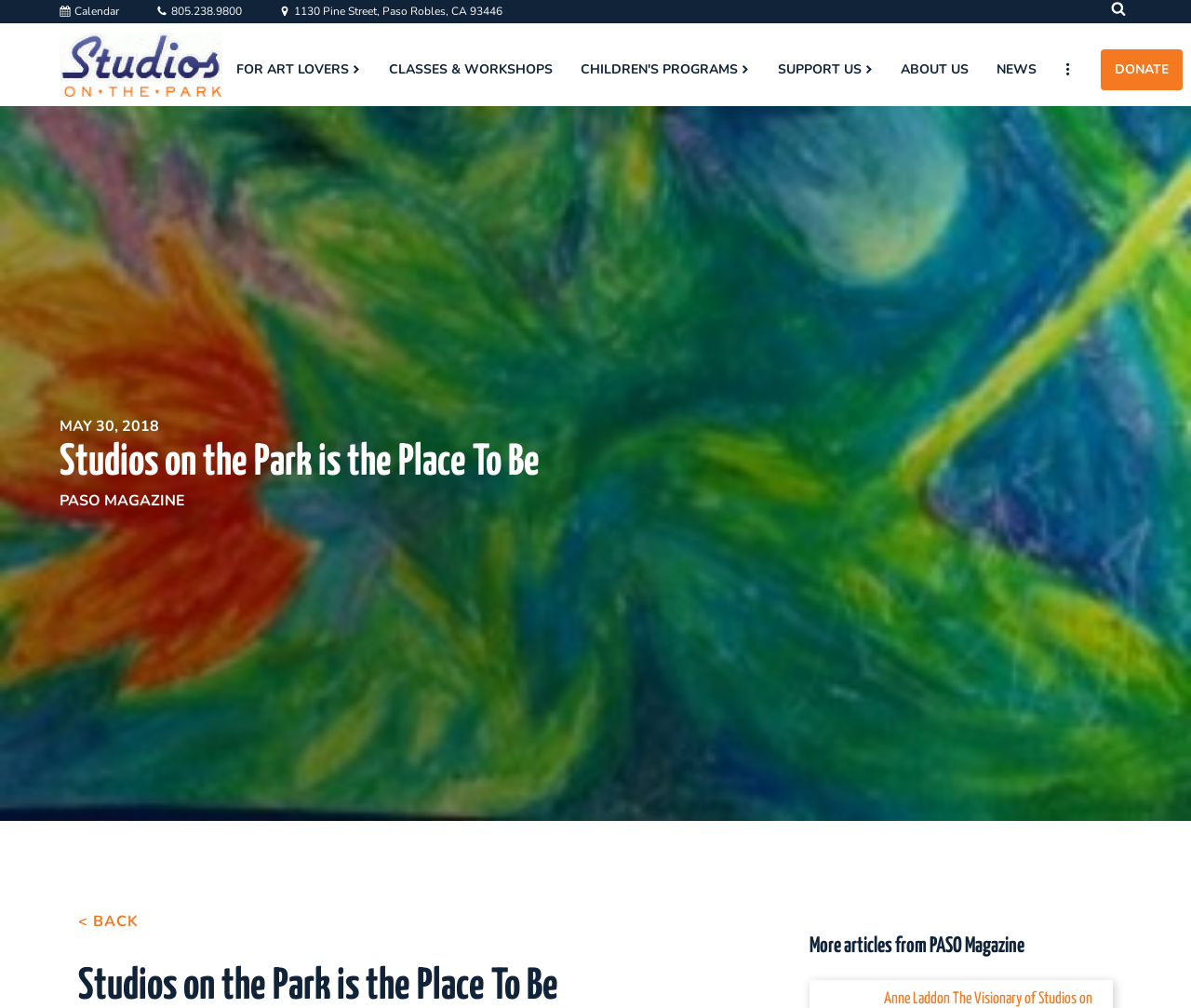Locate the UI element that matches the description About Us in the webpage screenshot. Return the bounding box coordinates in the format (top-left x, top-left y, bottom-right x, bottom-right y), with values ranging from 0 to 1.

[0.745, 0.049, 0.825, 0.089]